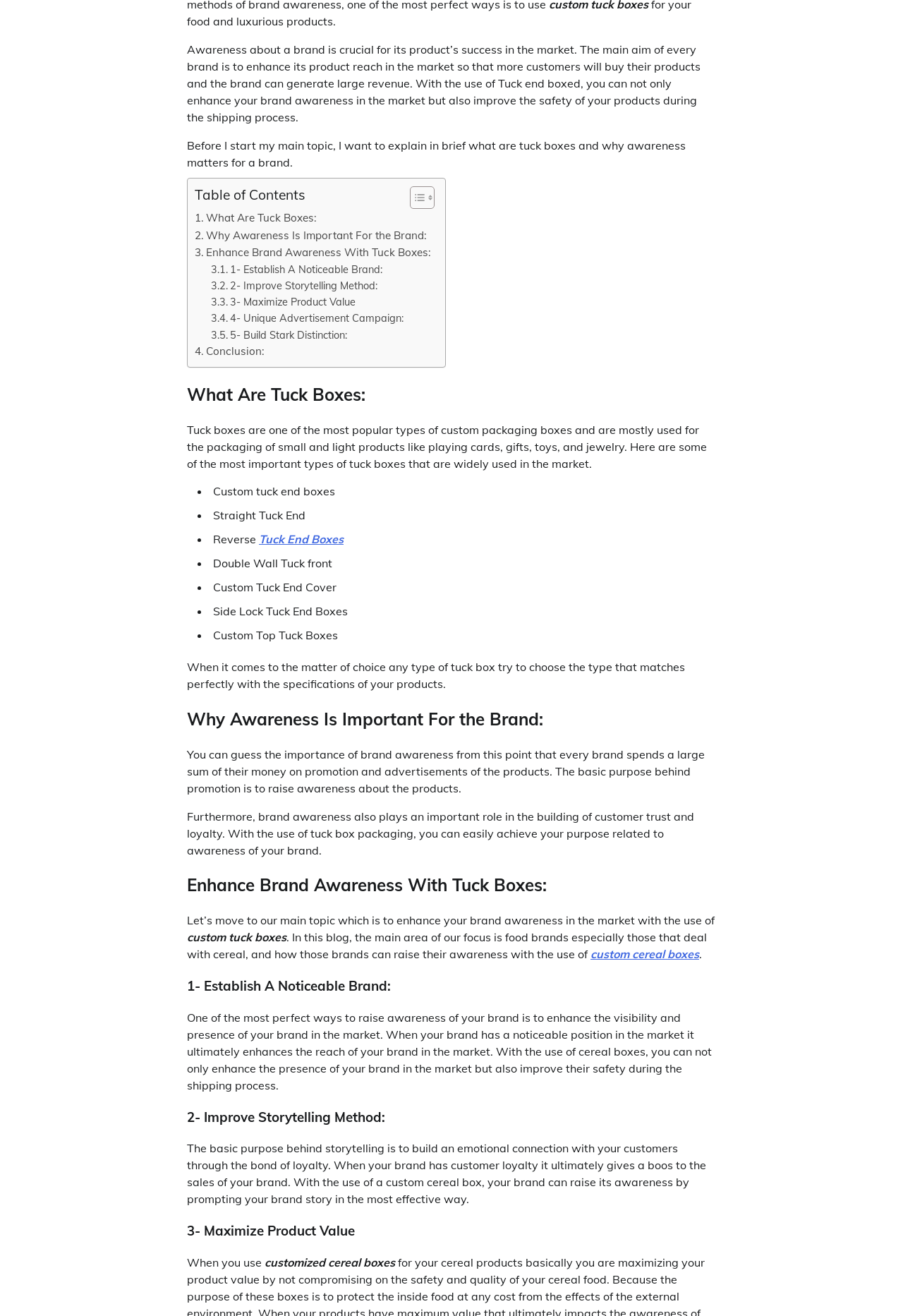What is the benefit of using customized cereal boxes?
Using the image provided, answer with just one word or phrase.

Maximizes product value